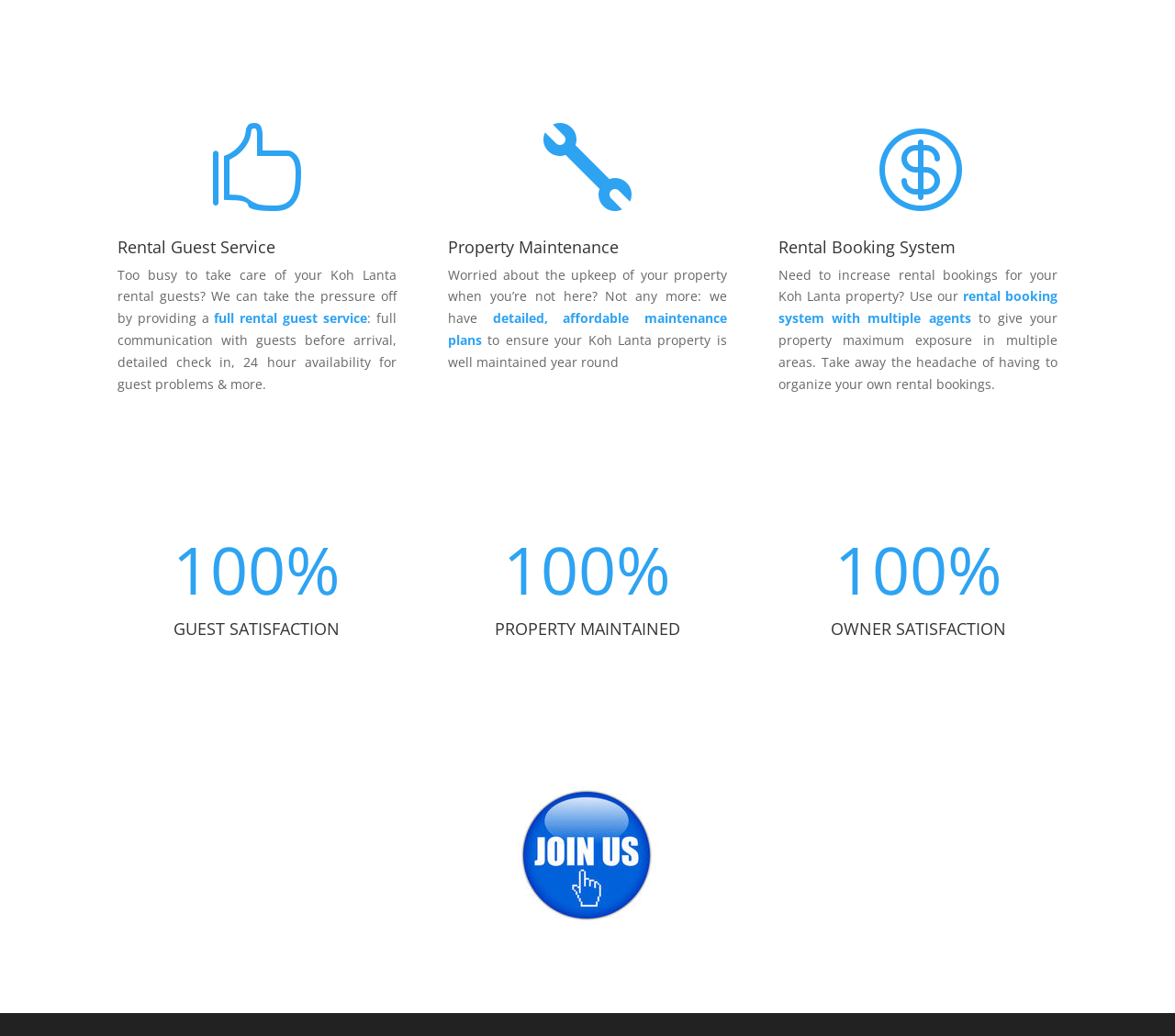Given the webpage screenshot, identify the bounding box of the UI element that matches this description: "title="Contact"".

[0.1, 0.76, 0.9, 0.892]